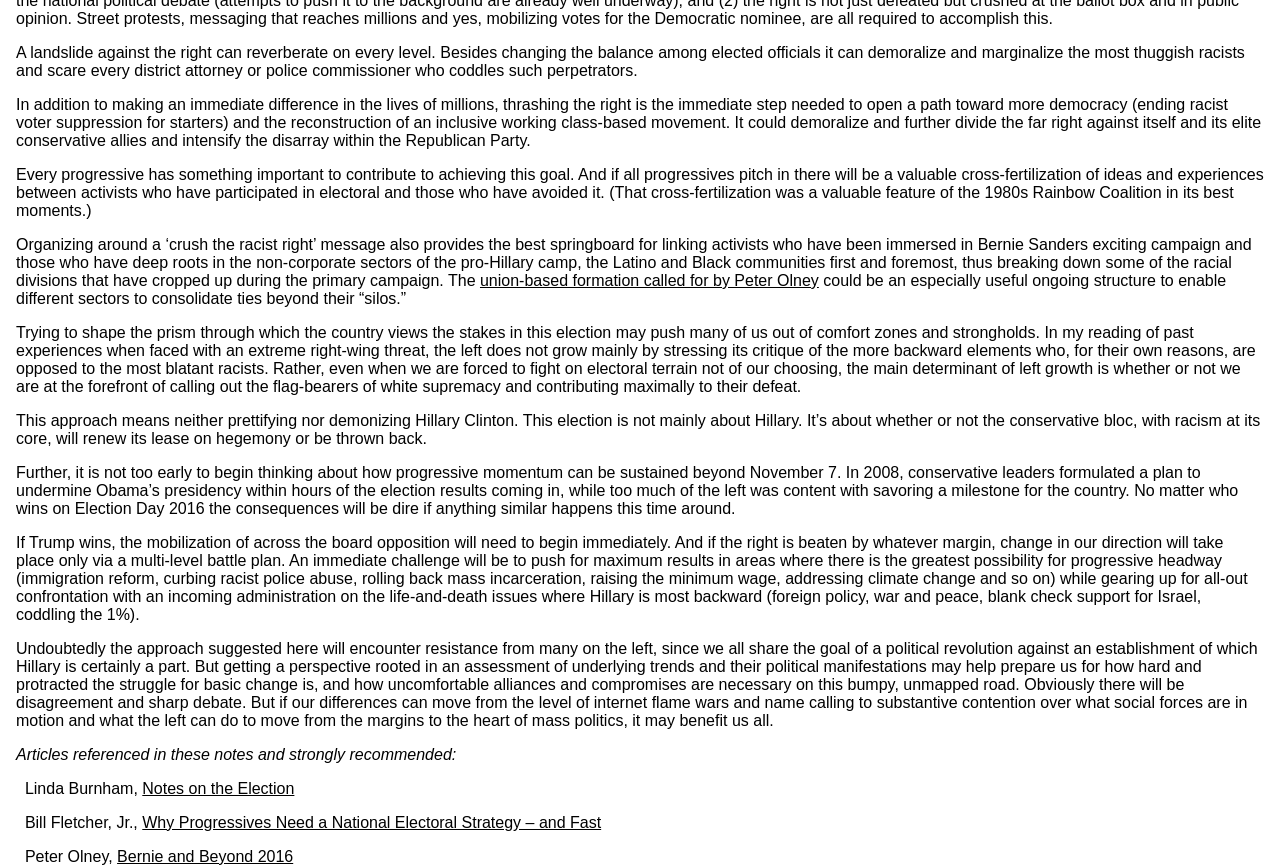Give a one-word or one-phrase response to the question: 
Who is mentioned as a potential ally in the fight against racism?

Bernie Sanders